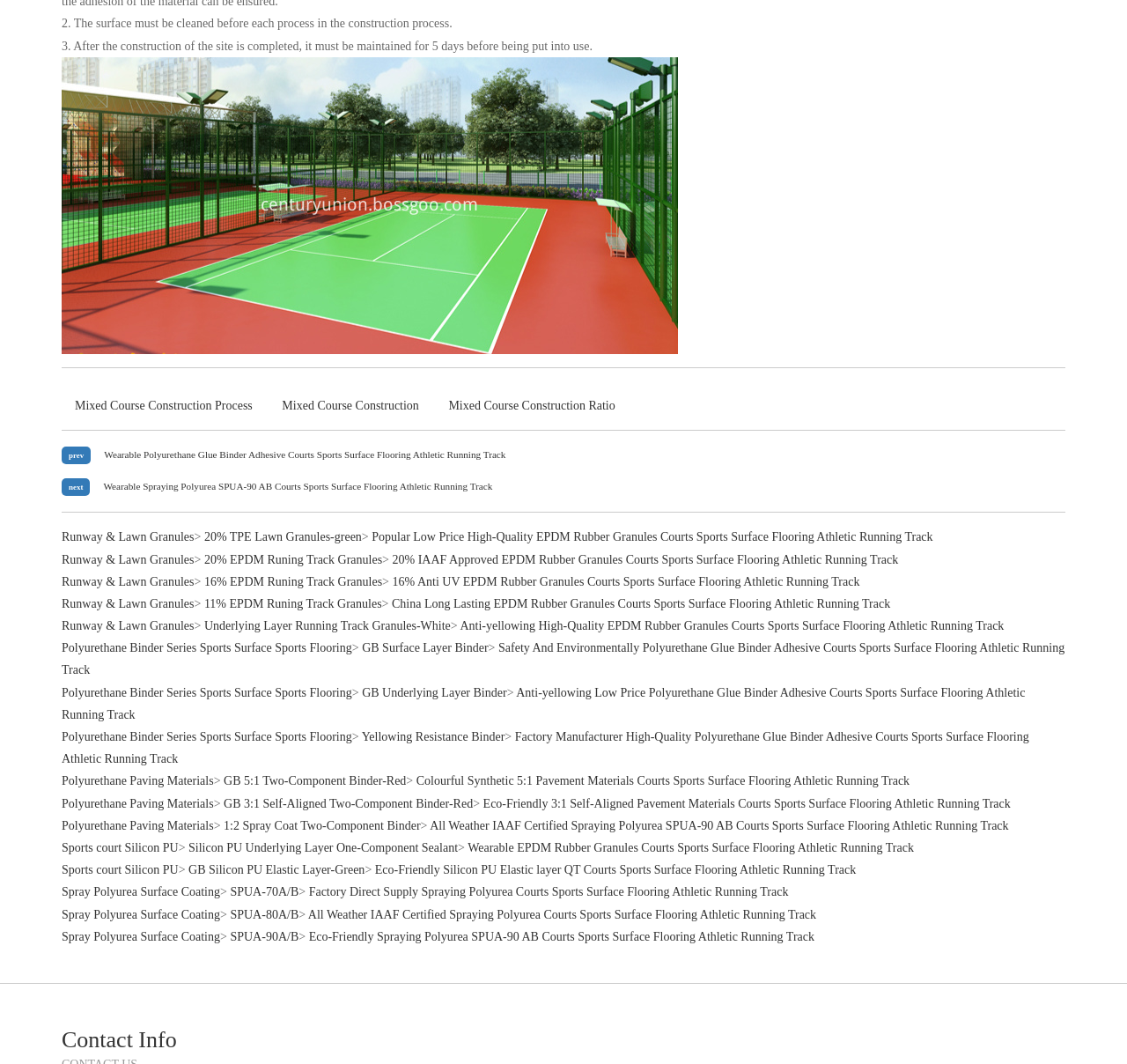Determine the bounding box coordinates for the clickable element required to fulfill the instruction: "View 'Wearable Polyurethane Glue Binder Adhesive Courts Sports Surface Flooring Athletic Running Track'". Provide the coordinates as four float numbers between 0 and 1, i.e., [left, top, right, bottom].

[0.092, 0.422, 0.449, 0.432]